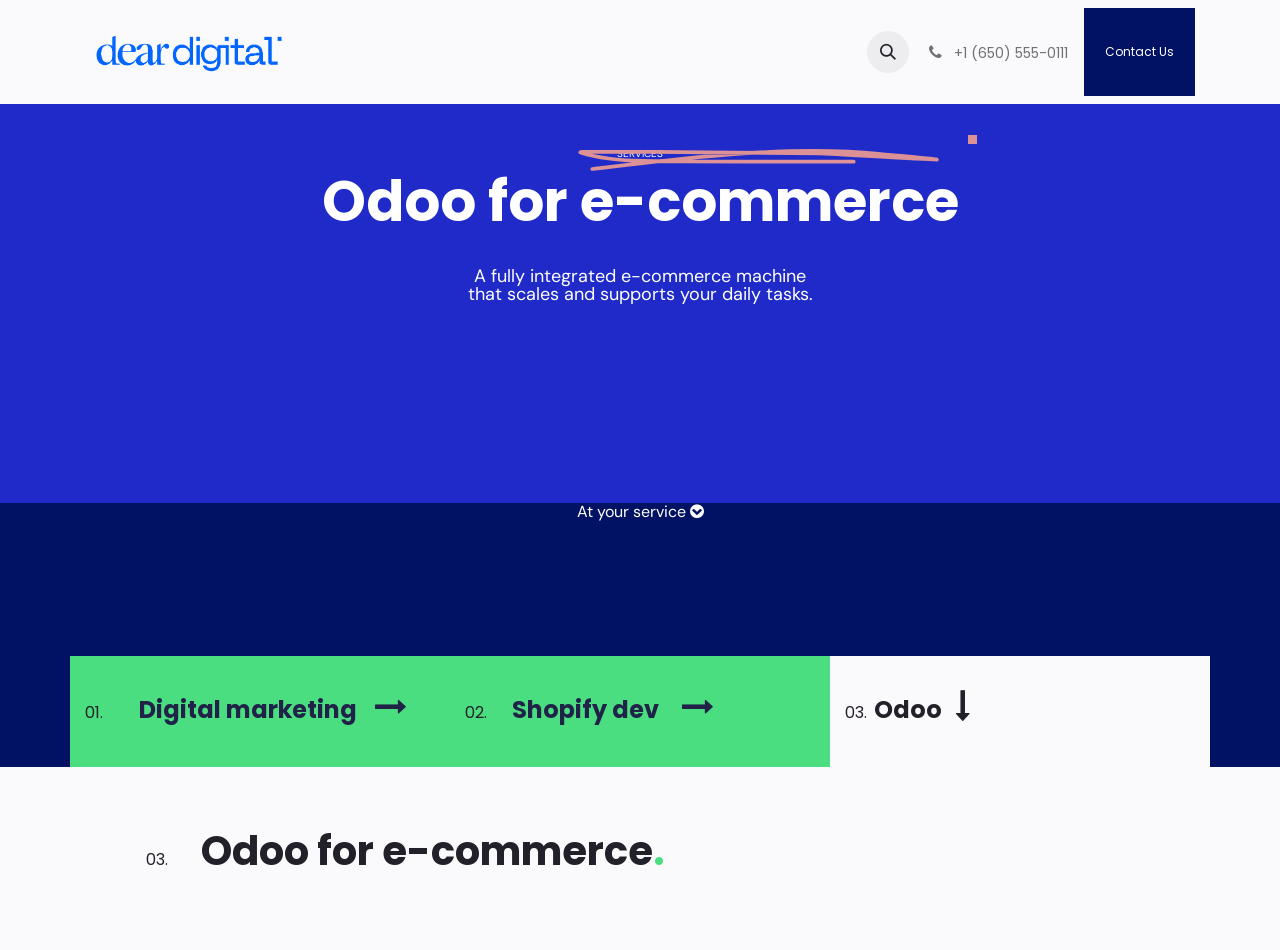What is the phone number on the webpage?
Look at the image and construct a detailed response to the question.

I can see a link with a phone icon and the text '+1 (650) 555-0111' on the top right corner of the webpage, which suggests that this is the phone number of the company.